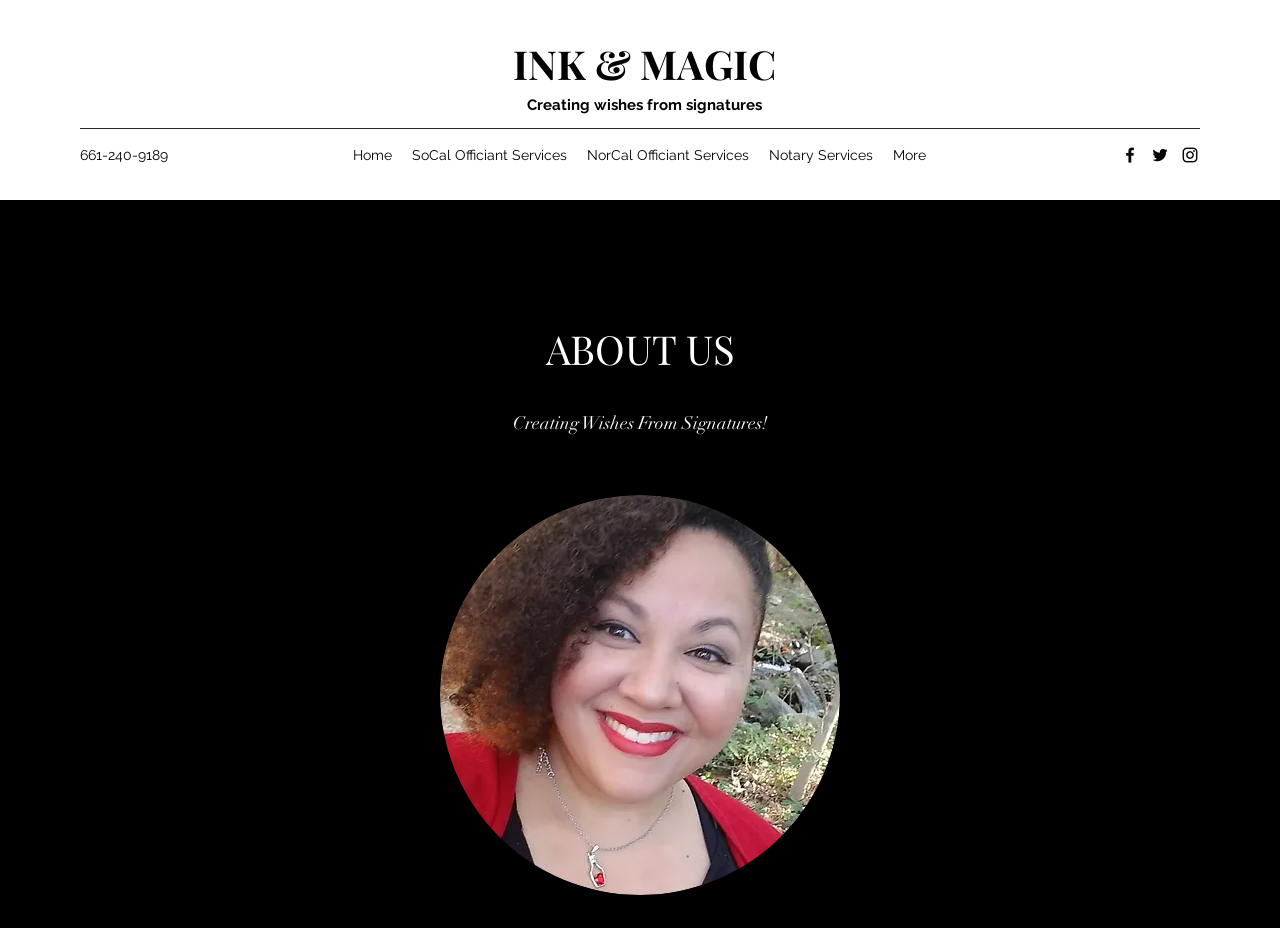Please identify the bounding box coordinates of the element I should click to complete this instruction: 'Open Facebook page'. The coordinates should be given as four float numbers between 0 and 1, like this: [left, top, right, bottom].

[0.875, 0.156, 0.891, 0.178]